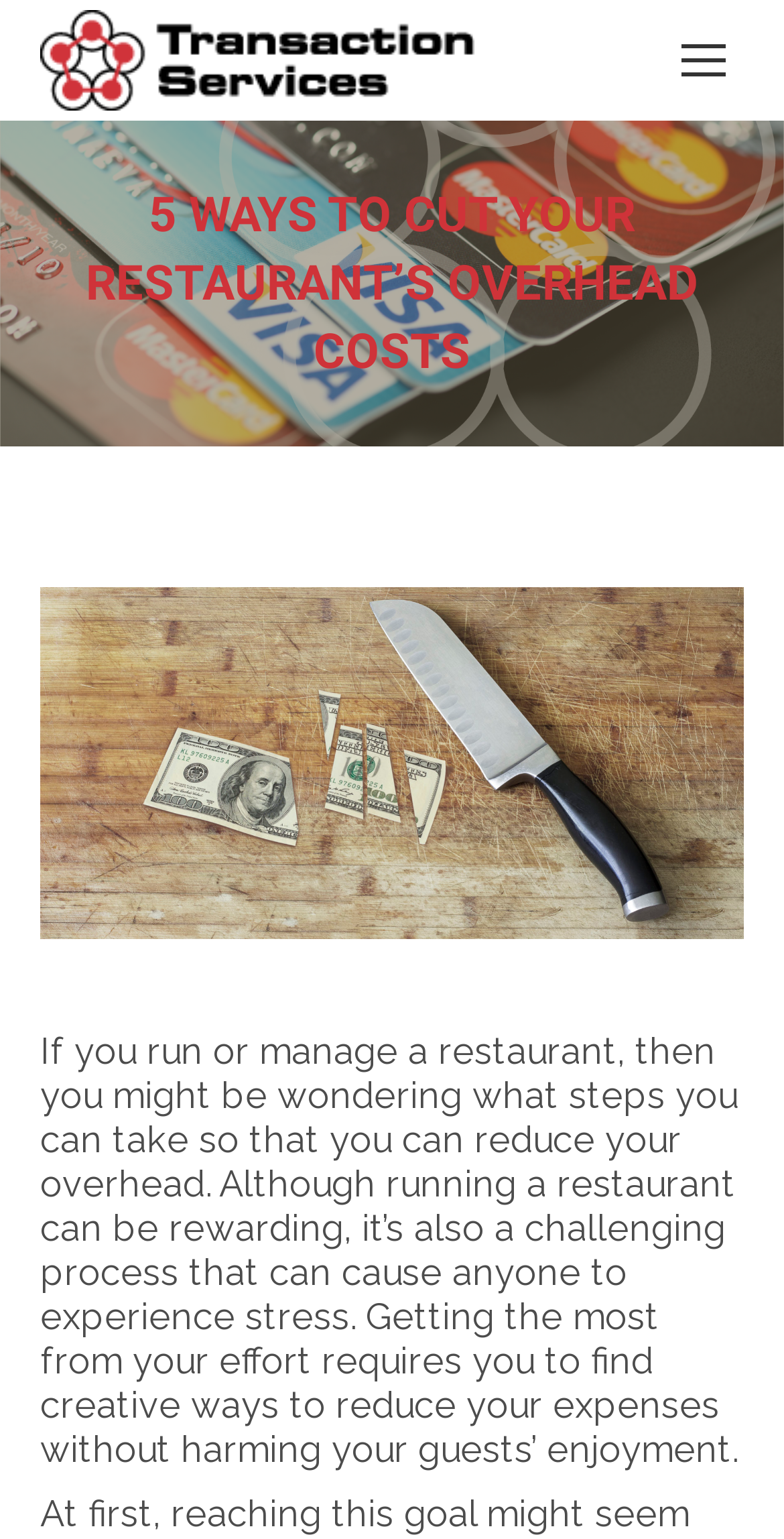What is the logo of the website?
Based on the visual information, provide a detailed and comprehensive answer.

The logo of the website is an image with the text 'Transaction Services' which is located at the top left corner of the webpage, as indicated by the bounding box coordinates.